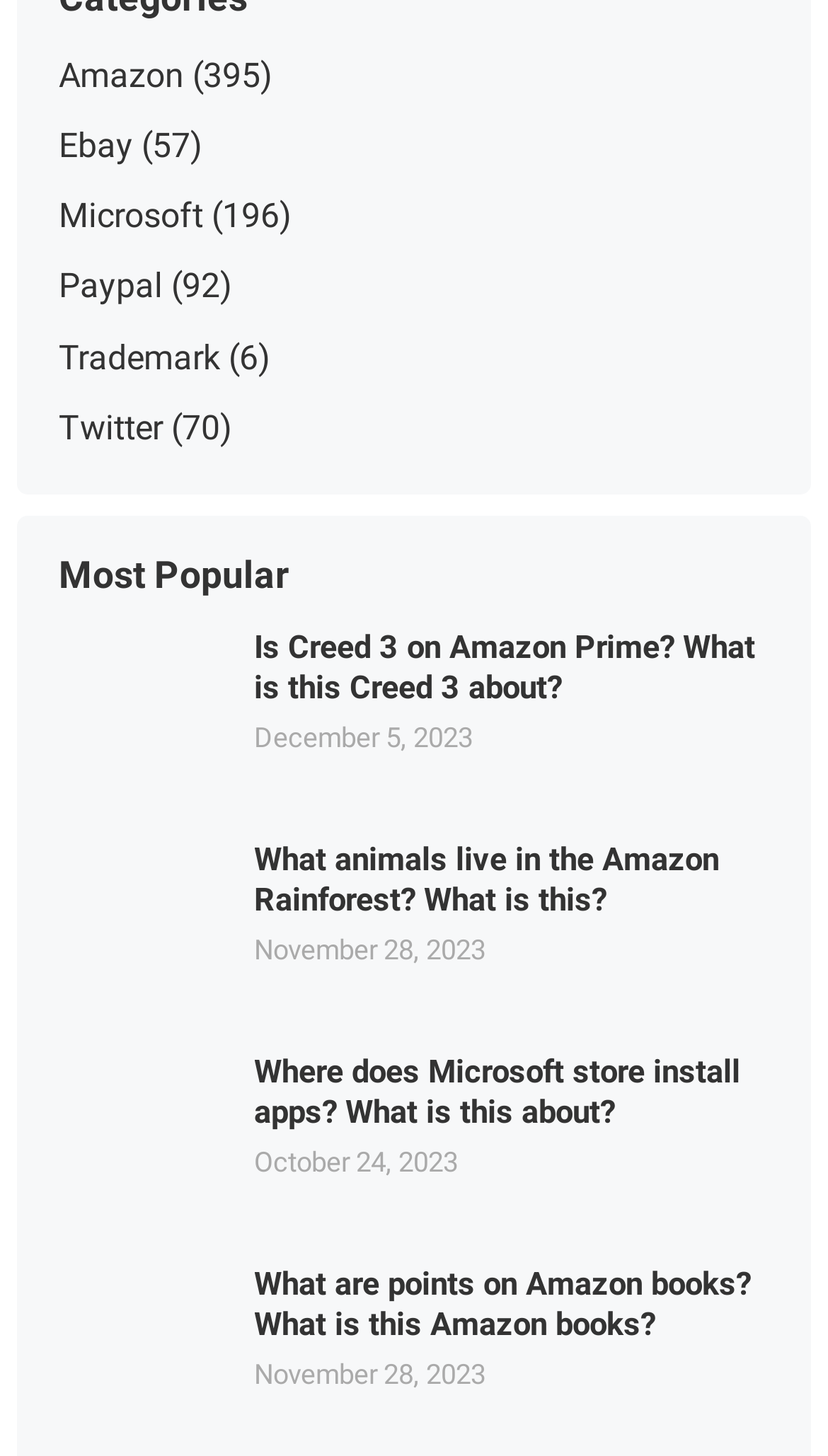How many LayoutTable elements are on the webpage?
From the image, respond using a single word or phrase.

4